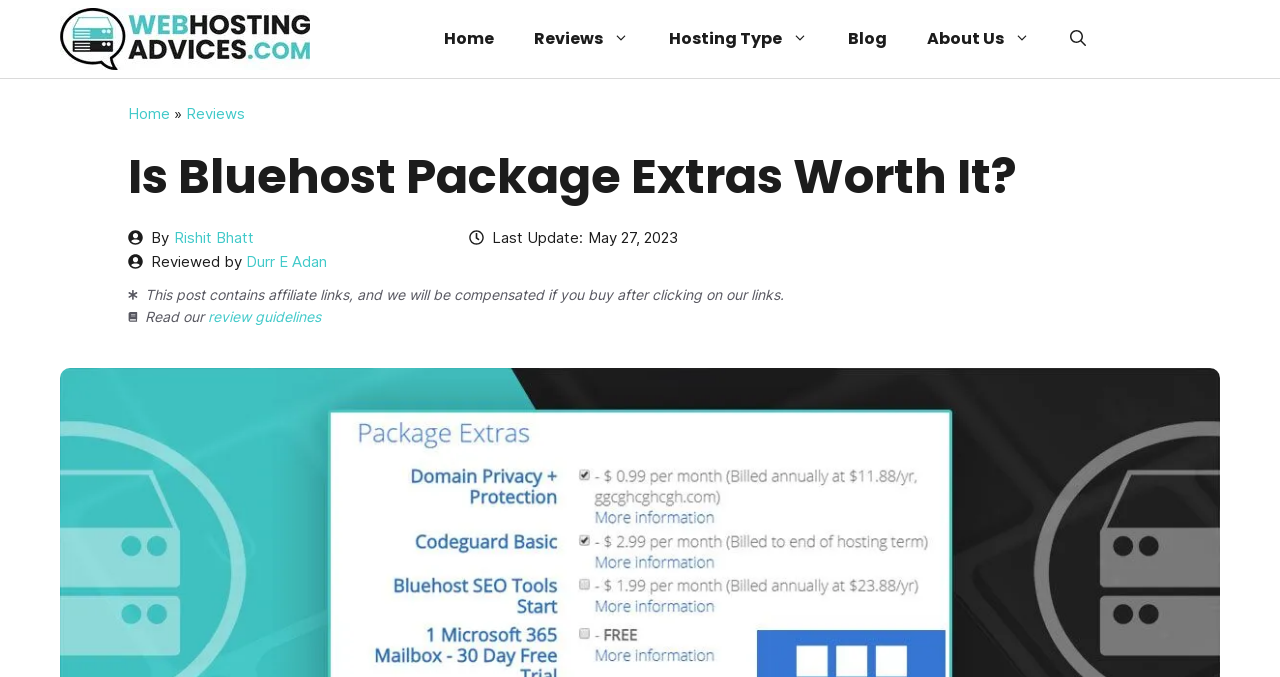Locate the UI element described as follows: "Blog". Return the bounding box coordinates as four float numbers between 0 and 1 in the order [left, top, right, bottom].

[0.647, 0.013, 0.709, 0.102]